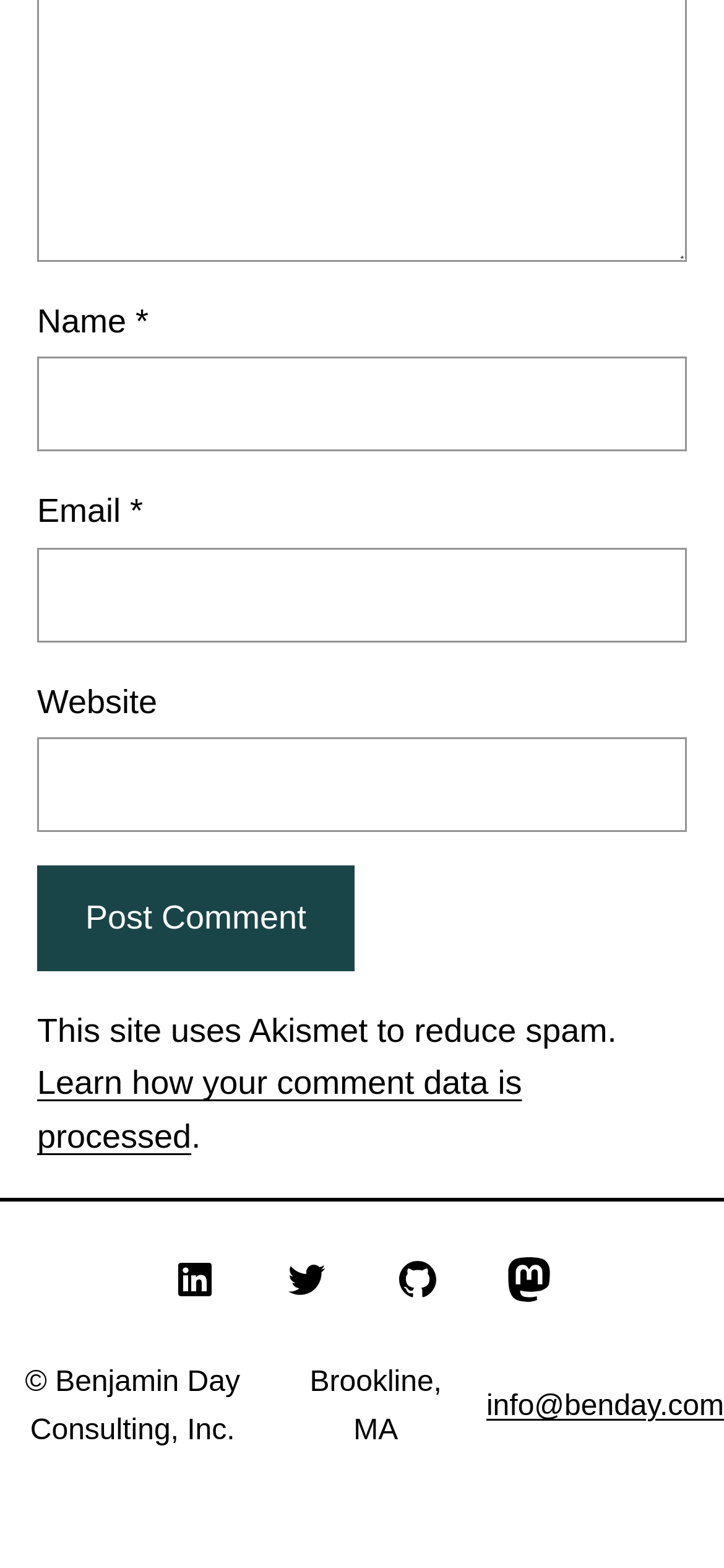Please identify the coordinates of the bounding box that should be clicked to fulfill this instruction: "Send an email to info@benday.com".

[0.672, 0.886, 1.0, 0.906]